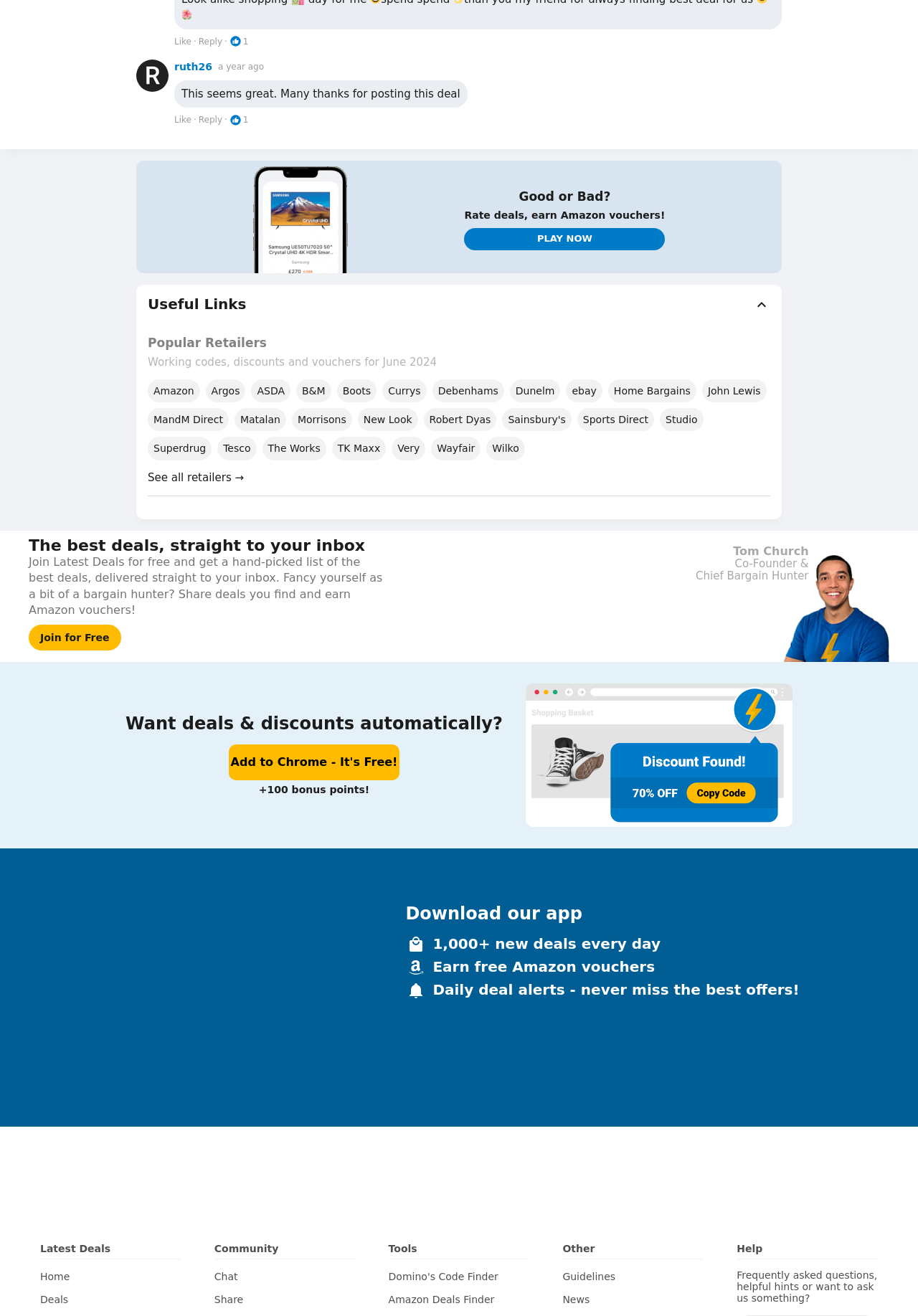Show the bounding box coordinates for the HTML element as described: "Amazon Deals Finder".

[0.423, 0.983, 0.577, 0.992]